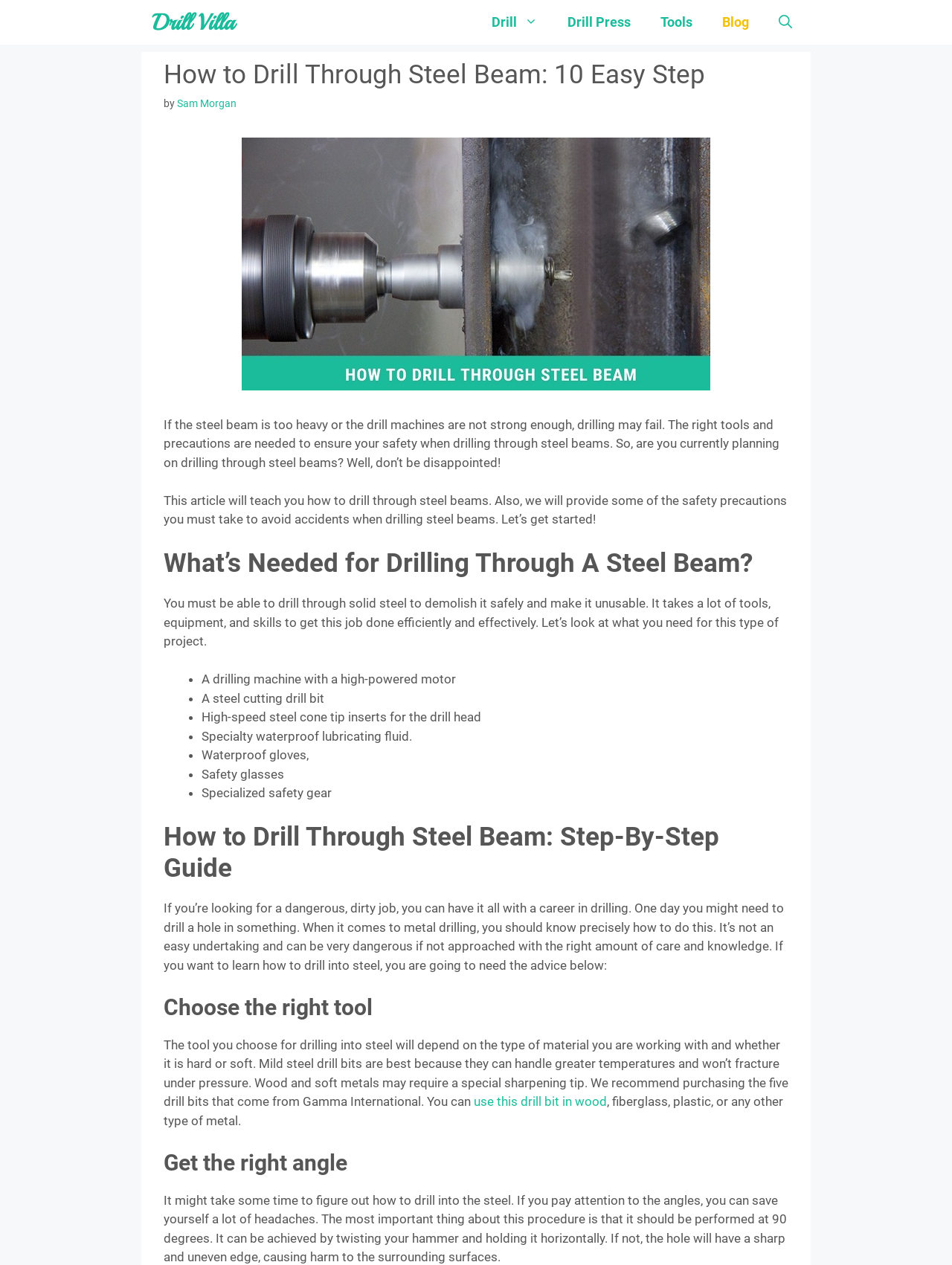Describe all the visual and textual components of the webpage comprehensively.

The webpage is about drilling through steel beams, with a focus on providing a step-by-step guide and safety precautions. At the top, there is a banner with a link to "Drill Villa" and a navigation menu with links to "Drill", "Drill Press", "Tools", "Blog", and "Open Search Bar". Below the navigation menu, there is a header with the title "How to Drill Through Steel Beam: 10 Easy Step" and an image related to drilling through steel beams.

The main content of the webpage is divided into sections, starting with an introduction that discusses the importance of using the right tools and precautions when drilling through steel beams. This is followed by a section titled "What's Needed for Drilling Through A Steel Beam?", which lists the necessary tools and equipment, including a drilling machine, steel cutting drill bit, high-speed steel cone tip inserts, specialty waterproof lubricating fluid, waterproof gloves, safety glasses, and specialized safety gear.

The next section is a step-by-step guide on "How to Drill Through Steel Beam", which provides detailed instructions and safety tips. This section is further divided into subheadings, including "Choose the right tool" and "Get the right angle", which provide specific advice on selecting the appropriate drill bits and achieving the correct drilling angle.

Throughout the webpage, there are several paragraphs of text that provide explanations and safety warnings, as well as links to external resources, such as a recommendation for a specific drill bit from Gamma International. Overall, the webpage is focused on providing a comprehensive guide to drilling through steel beams safely and effectively.